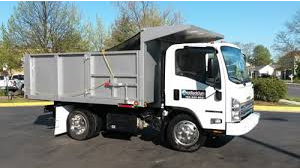Provide an in-depth description of all elements within the image.

The image features a white waste collection truck, specifically designed for rubbish removal services. It prominently displays a large, open cargo area perfect for hauling debris, with the back section slightly elevated, indicating readiness for loading or unloading materials. The vehicle's robust design suggests efficiency in waste management, crucial for both residential and commercial environments. The accompanying context emphasizes the importance of reliable rubbish removal, highlighting the increasing availability of companies that prioritize eco-friendly disposal and recycling practices. This truck symbolizes the operational backbone of these services, reflecting the commitment to keep communities clean and sanitary through effective waste management solutions.